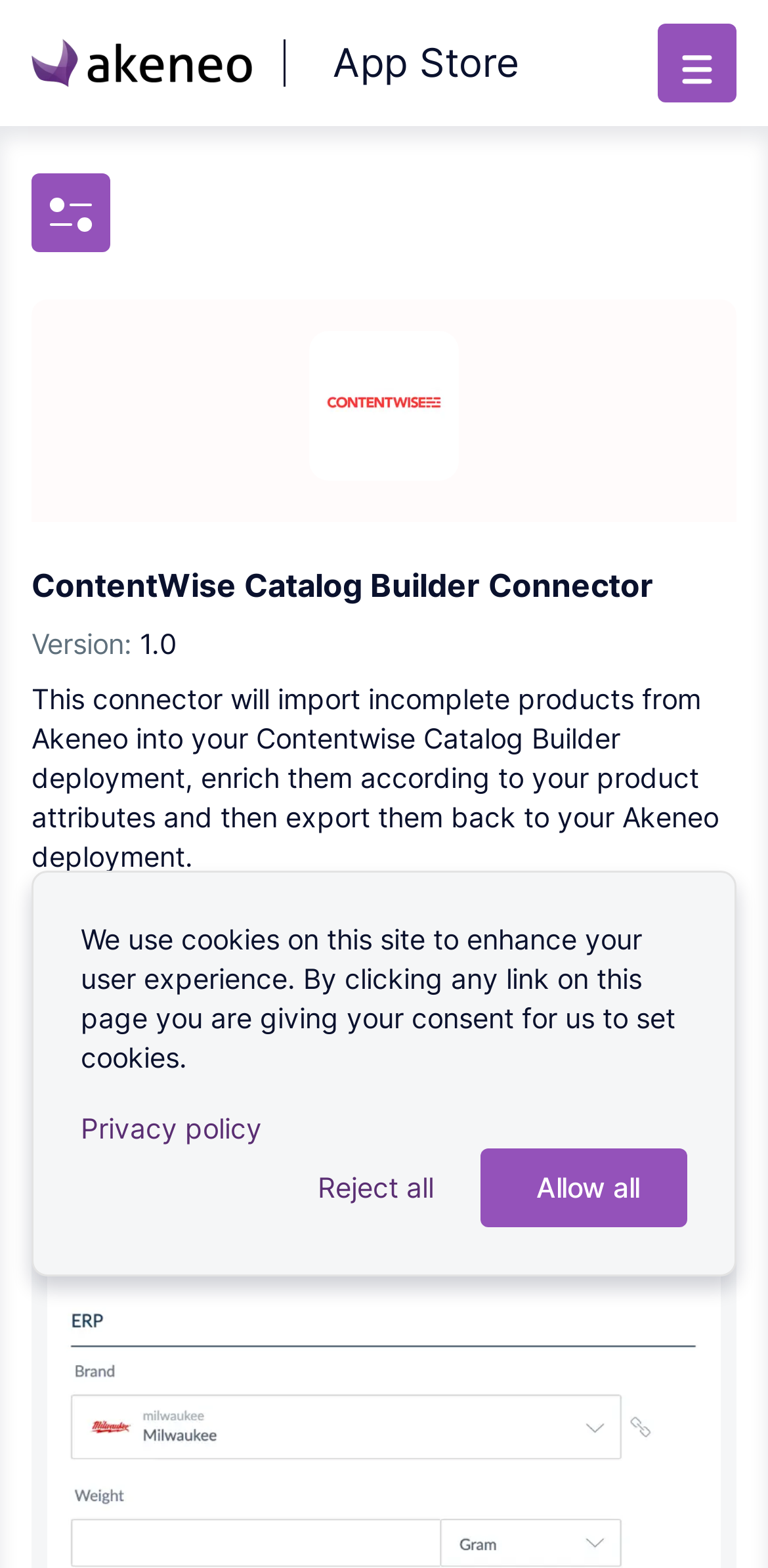Please provide the bounding box coordinates in the format (top-left x, top-left y, bottom-right x, bottom-right y). Remember, all values are floating point numbers between 0 and 1. What is the bounding box coordinate of the region described as: Open Filters menu

[0.041, 0.111, 0.144, 0.161]